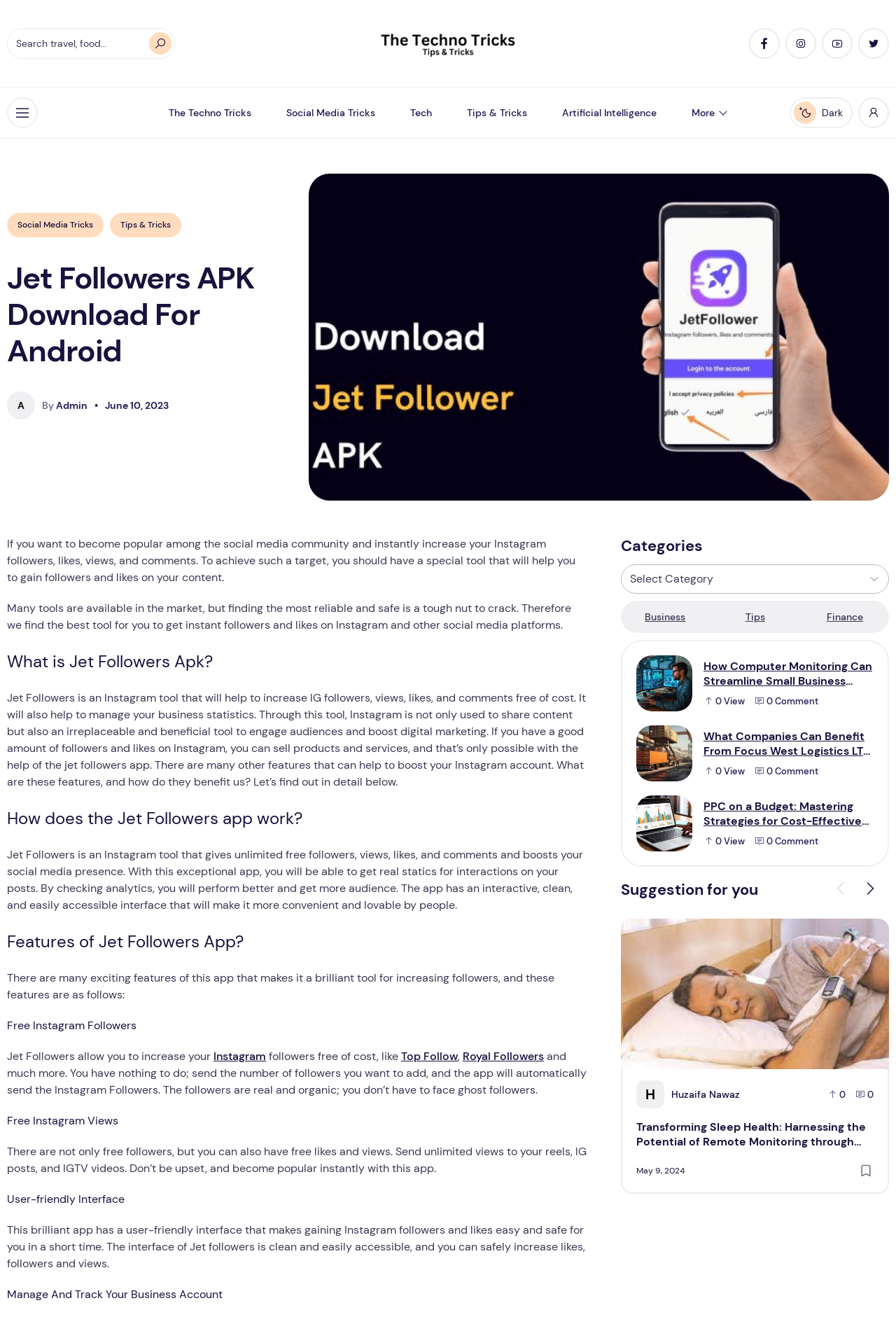Please specify the bounding box coordinates for the clickable region that will help you carry out the instruction: "View the post 'Transforming Sleep Health: Harnessing the Potential of Remote Monitoring through Home Sleep Tests'".

[0.693, 0.698, 0.992, 0.812]